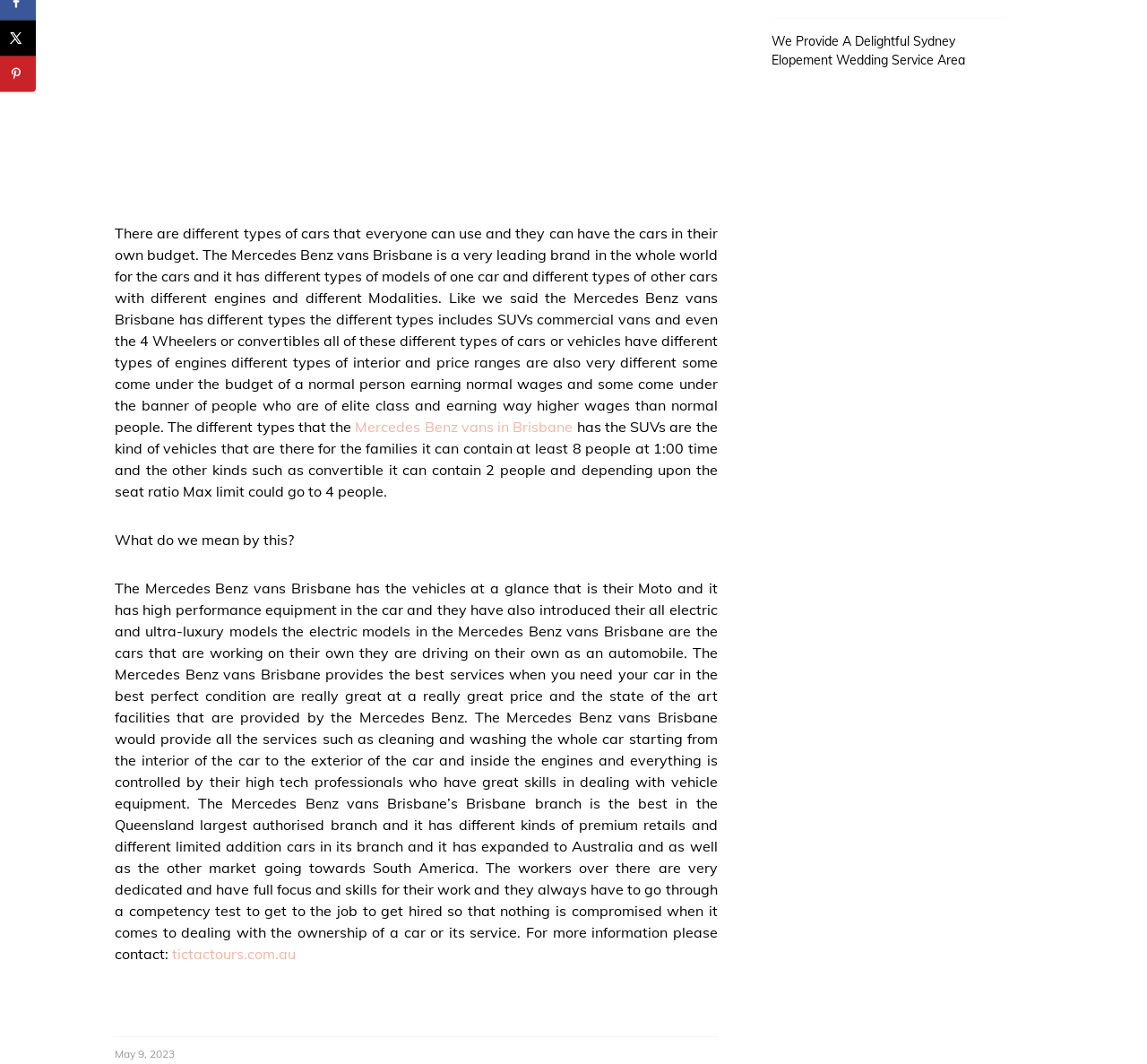Identify the bounding box coordinates of the clickable section necessary to follow the following instruction: "view Robert Barmore's profile". The coordinates should be presented as four float numbers from 0 to 1, i.e., [left, top, right, bottom].

[0.212, 0.615, 0.294, 0.63]